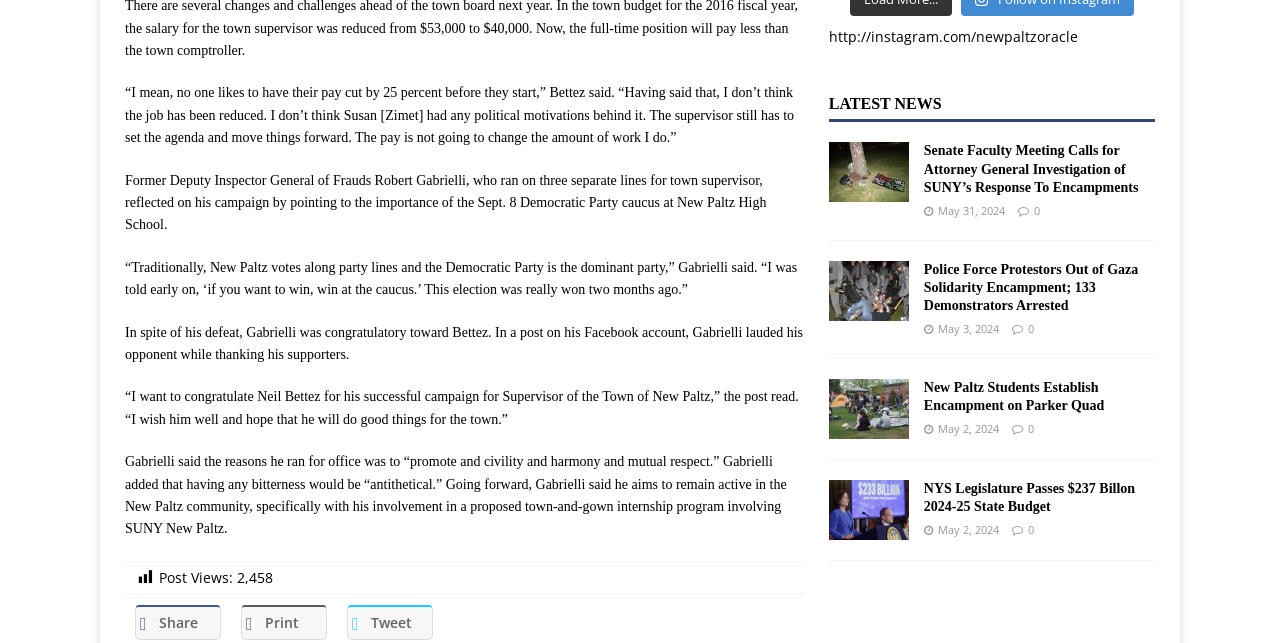Based on the image, provide a detailed response to the question:
What is the date of the article about the senate faculty meeting?

The answer can be found in the text 'May 31, 2024' which is located below the article title 'Senate Faculty Meeting Calls for Attorney General Investigation of SUNY’s Response To Encampments'.